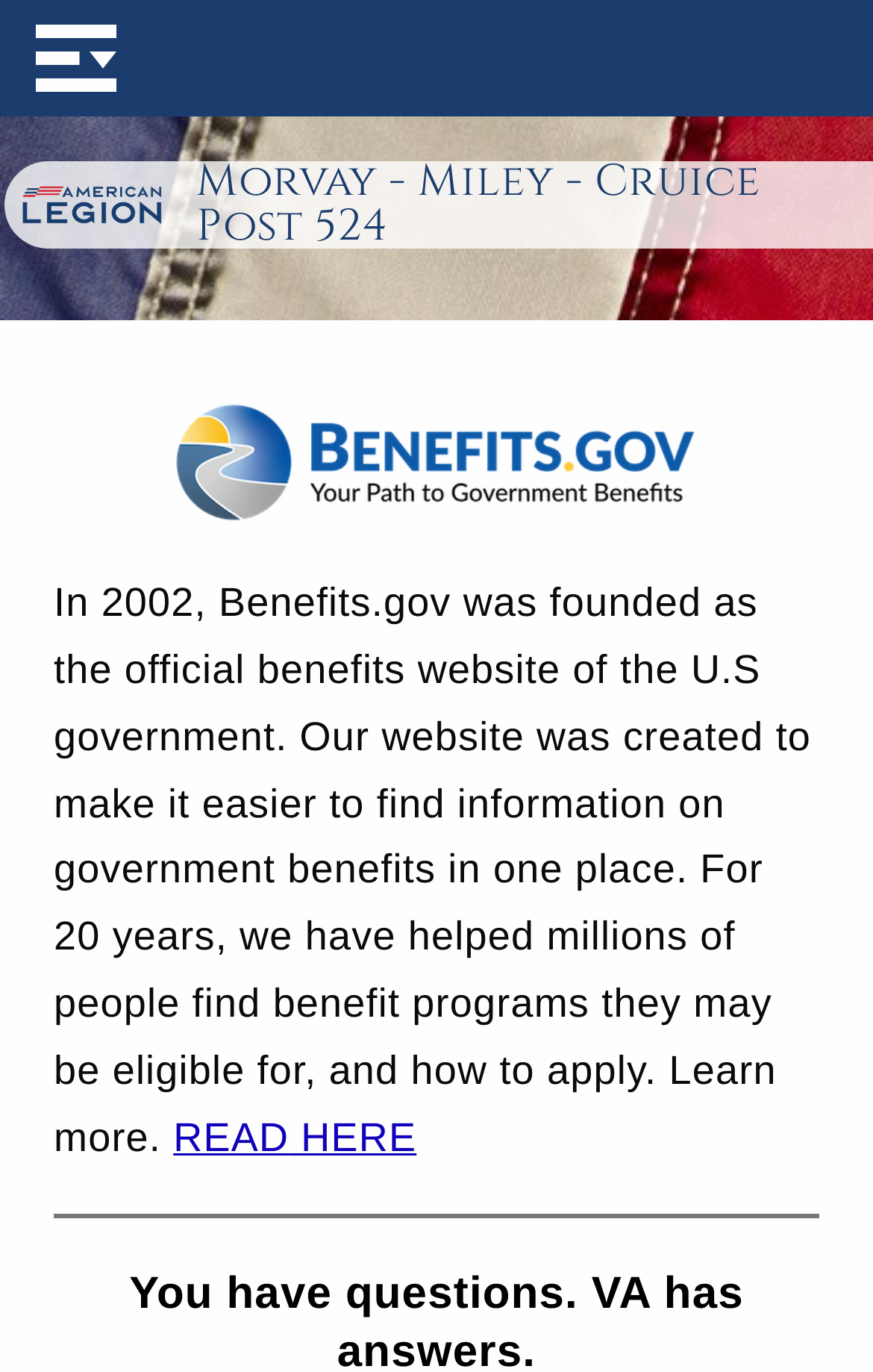Respond to the following question using a concise word or phrase: 
What is the purpose of the website?

to provide information on government benefits